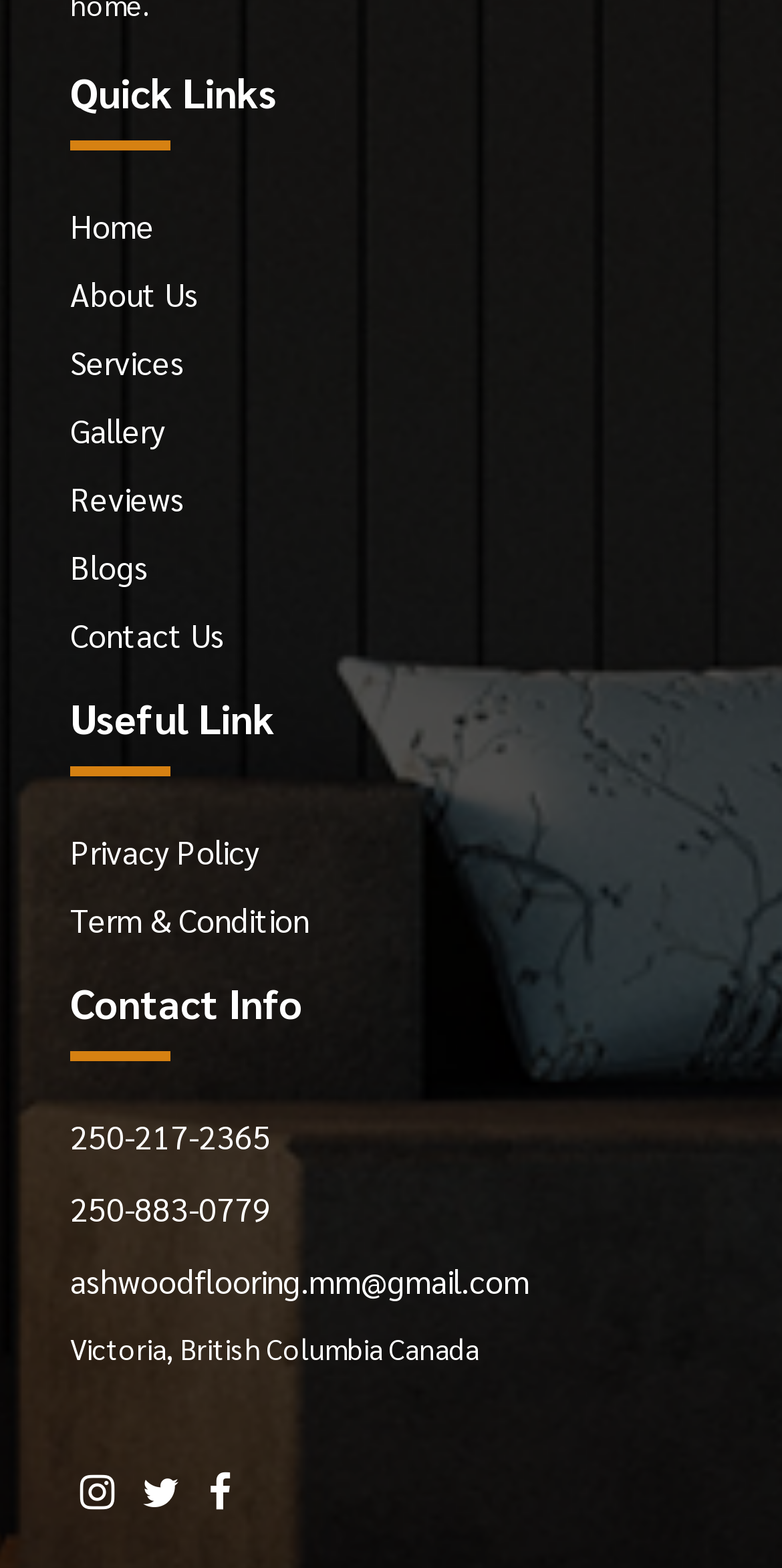Determine the bounding box coordinates for the area that needs to be clicked to fulfill this task: "go to home page". The coordinates must be given as four float numbers between 0 and 1, i.e., [left, top, right, bottom].

[0.09, 0.128, 0.91, 0.161]